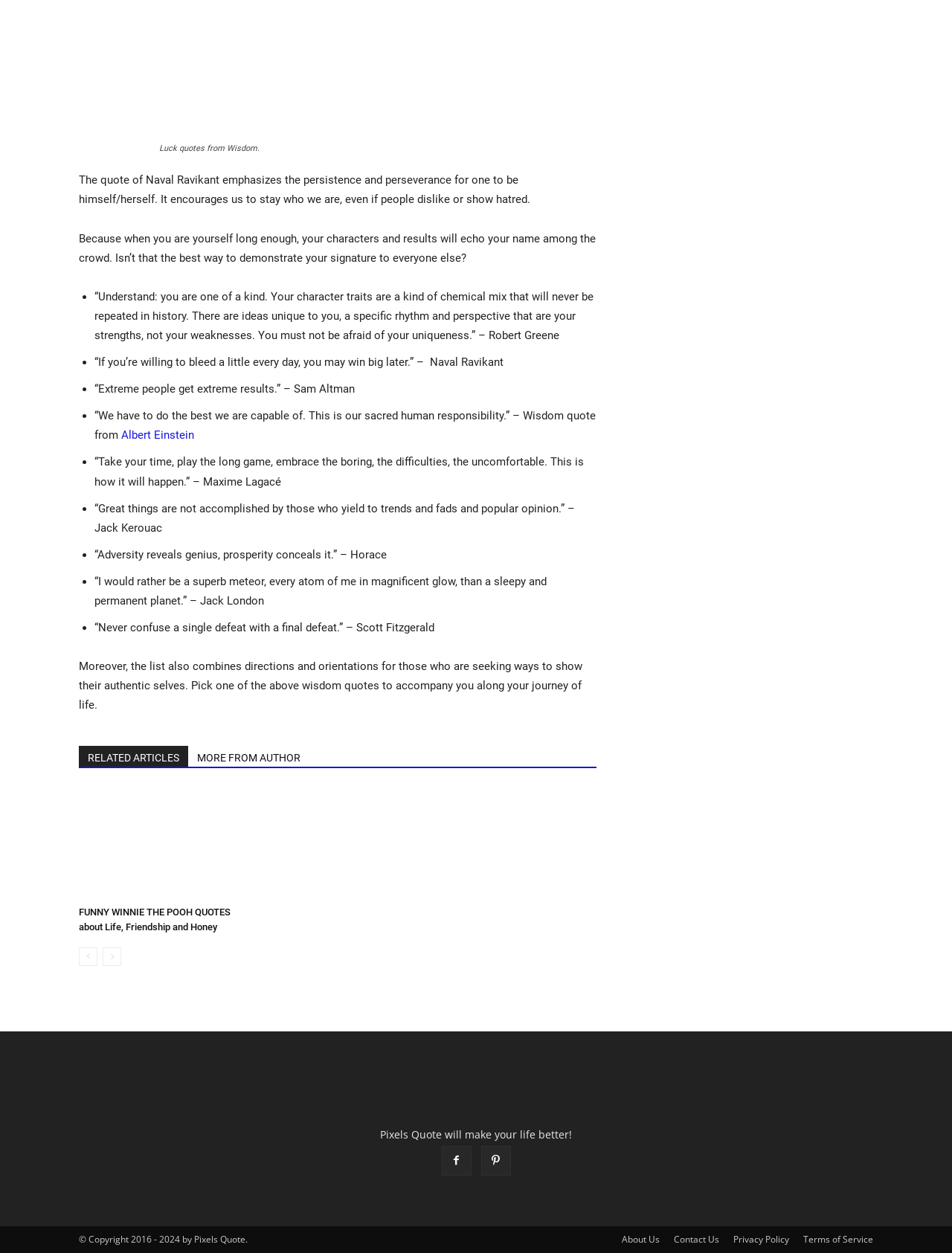Use a single word or phrase to answer the question:
What is the name of the quote collection or webpage section that is linked at the bottom of the page?

FUNNY WINNIE THE POOH QUOTES